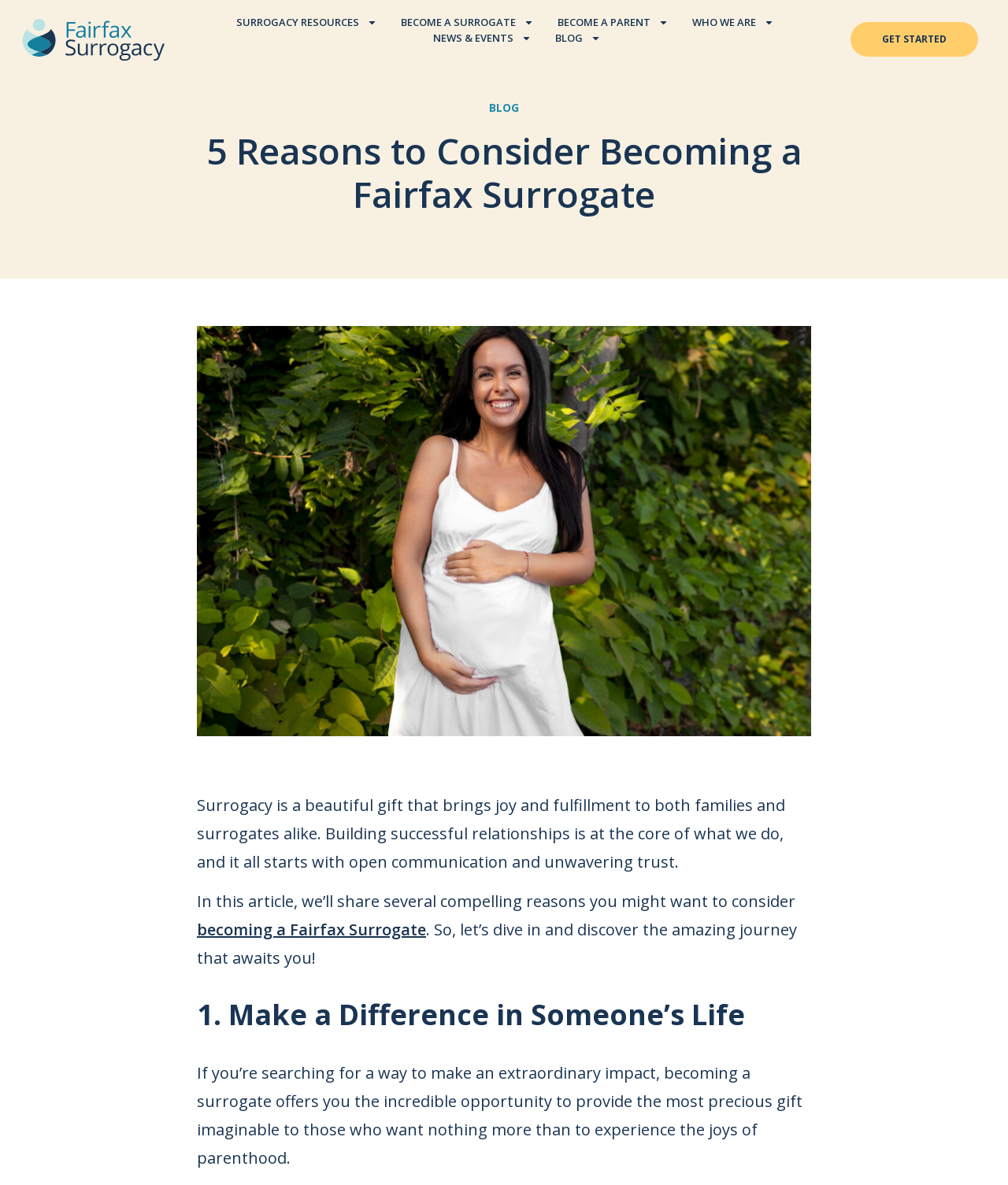Determine the bounding box coordinates of the UI element described by: "Get Started".

[0.843, 0.019, 0.97, 0.048]